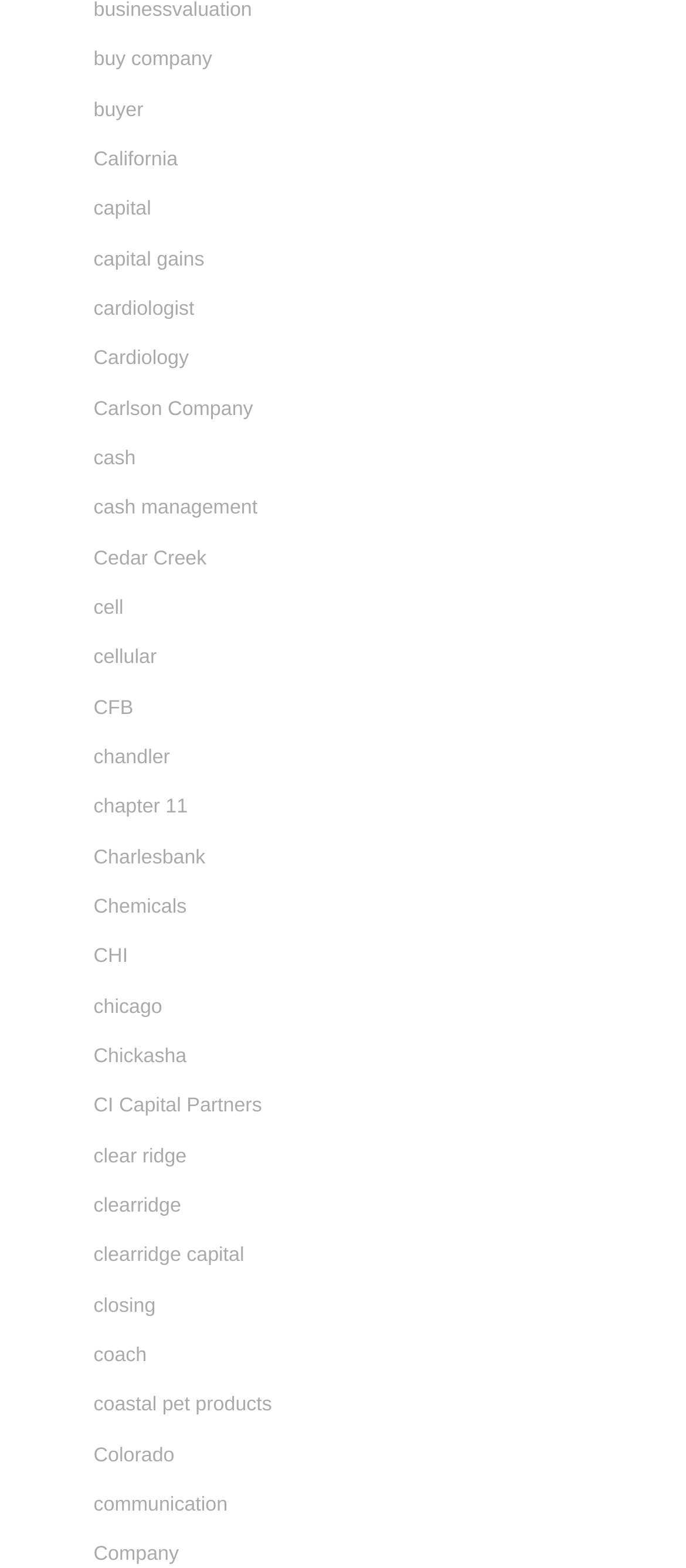What is the link that comes after 'California' on the webpage? Observe the screenshot and provide a one-word or short phrase answer.

capital